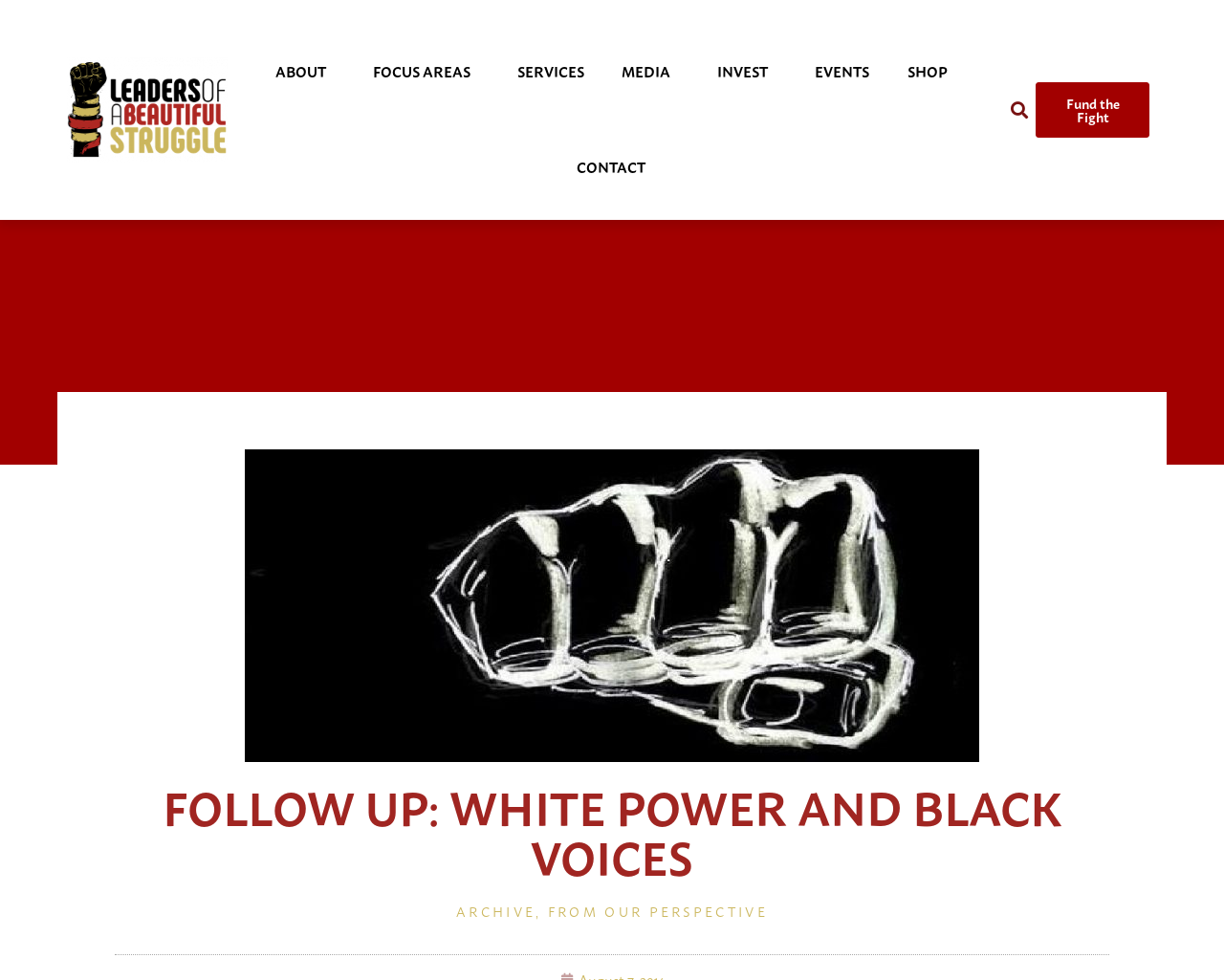How many links are there at the bottom of the webpage?
Please give a detailed and thorough answer to the question, covering all relevant points.

I looked at the bottom of the webpage and found three links, which are 'ARCHIVE', 'FROM OUR PERSPECTIVE', and another link separated by a comma.